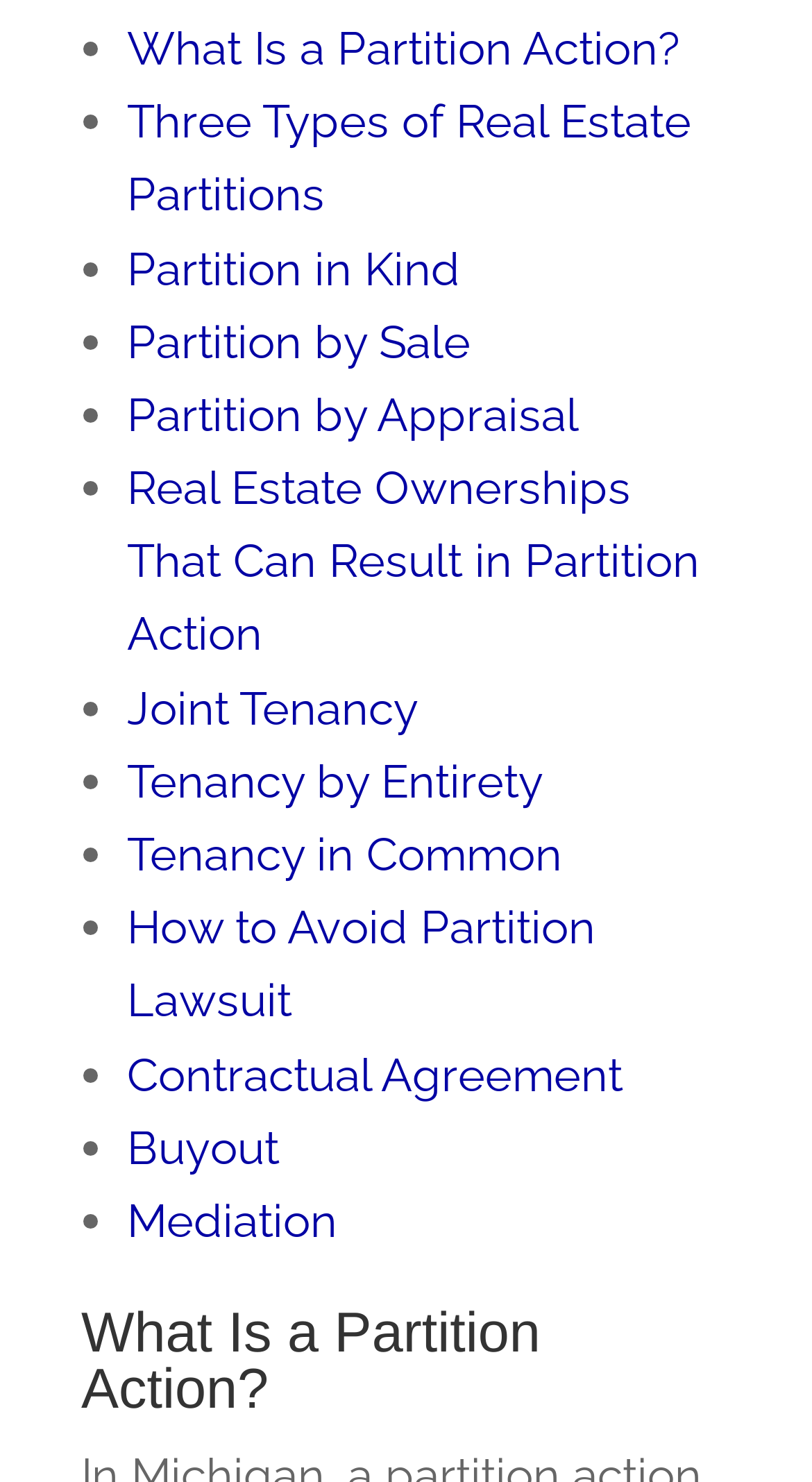Pinpoint the bounding box coordinates of the element to be clicked to execute the instruction: "Check 'Mediation'".

[0.156, 0.805, 0.415, 0.842]